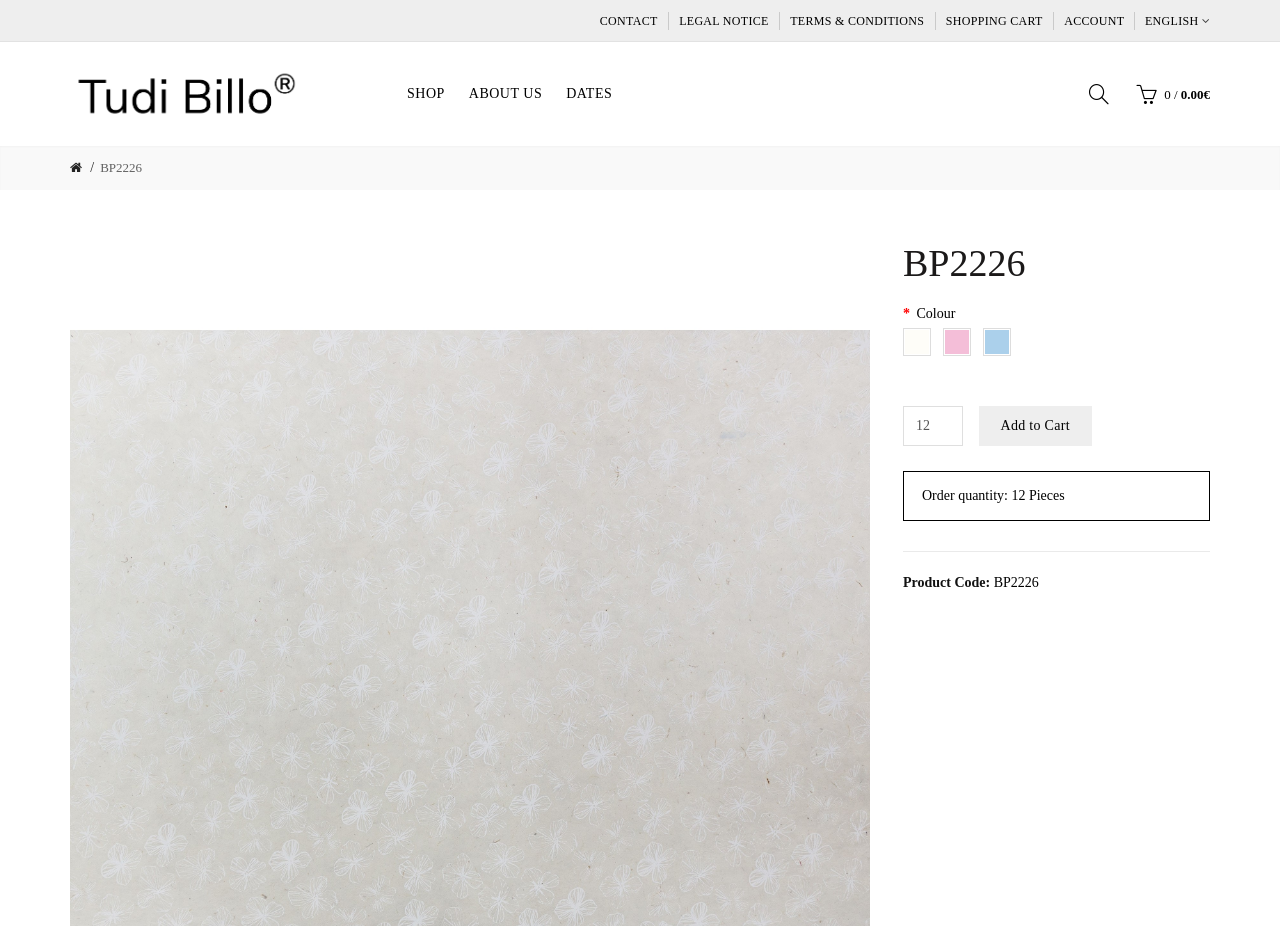Pinpoint the bounding box coordinates of the element that must be clicked to accomplish the following instruction: "Select a product colour". The coordinates should be in the format of four float numbers between 0 and 1, i.e., [left, top, right, bottom].

[0.707, 0.357, 0.726, 0.383]